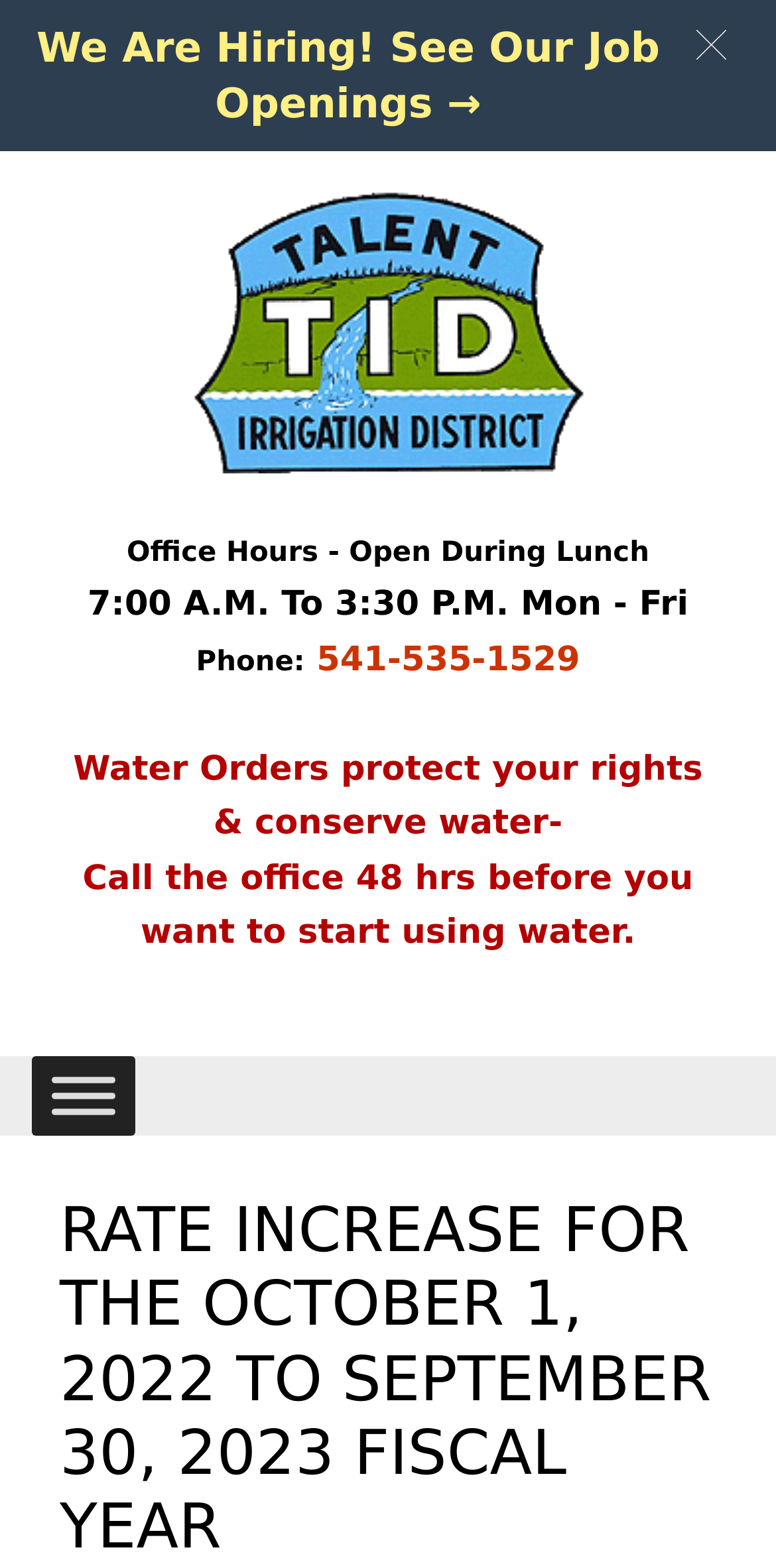What is the office phone number?
Offer a detailed and full explanation in response to the question.

I found the phone number by looking at the banner section of the webpage, where the office hours and contact information are listed. The phone number is displayed as a link next to the 'Phone:' label.